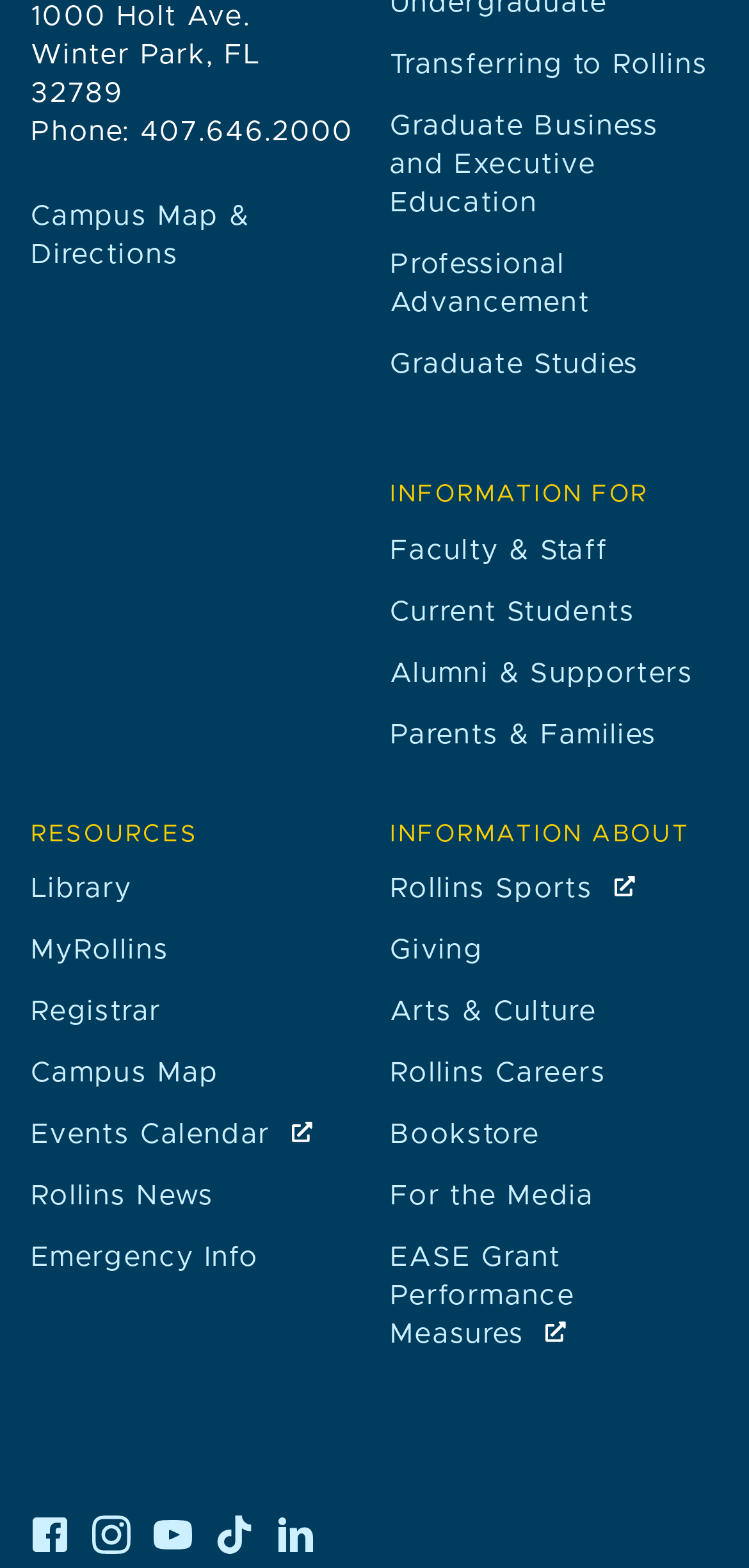Kindly respond to the following question with a single word or a brief phrase: 
How many categories are there under 'INFORMATION FOR'?

5